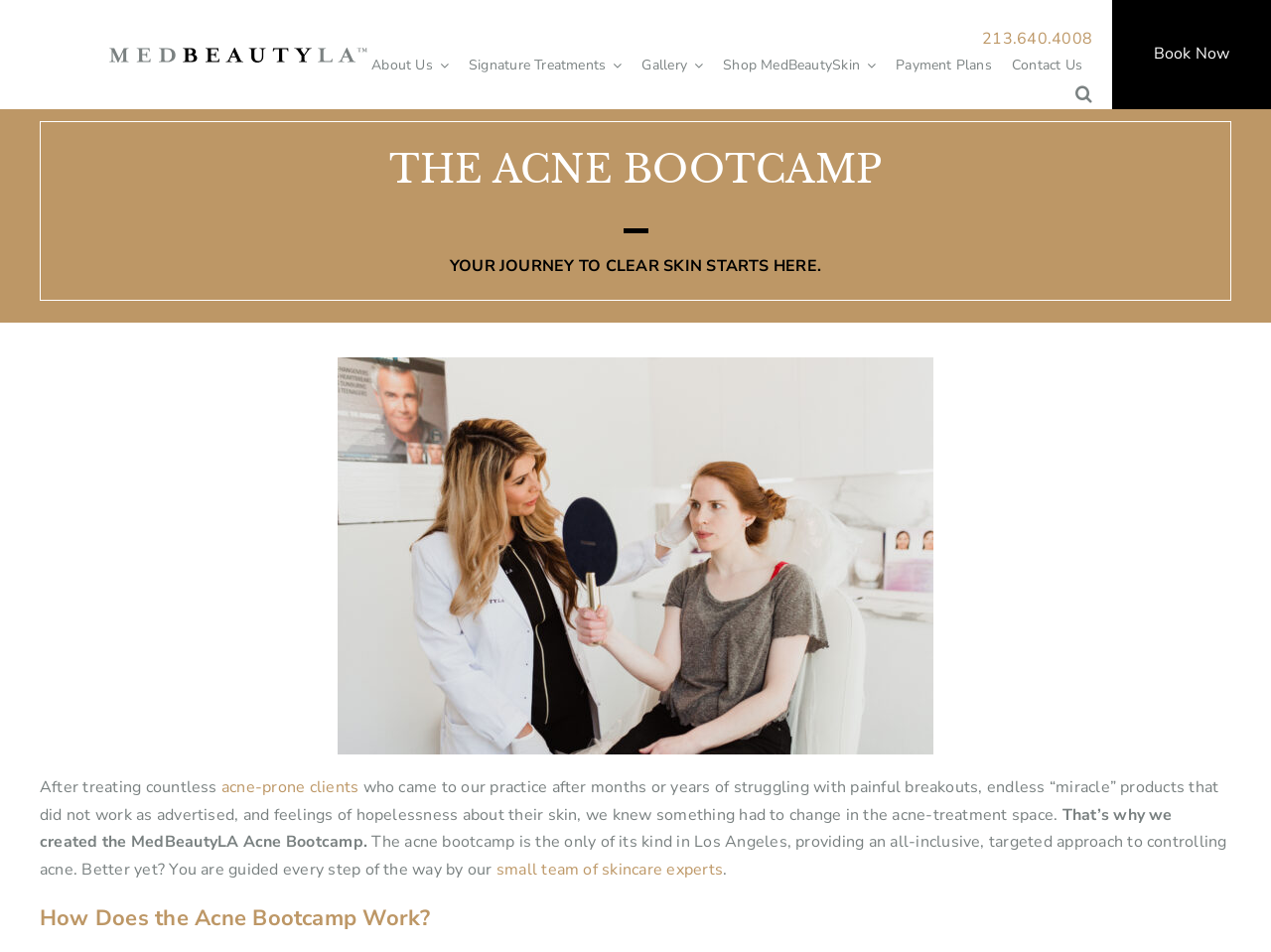Can you find and provide the main heading text of this webpage?

THE ACNE BOOTCAMP